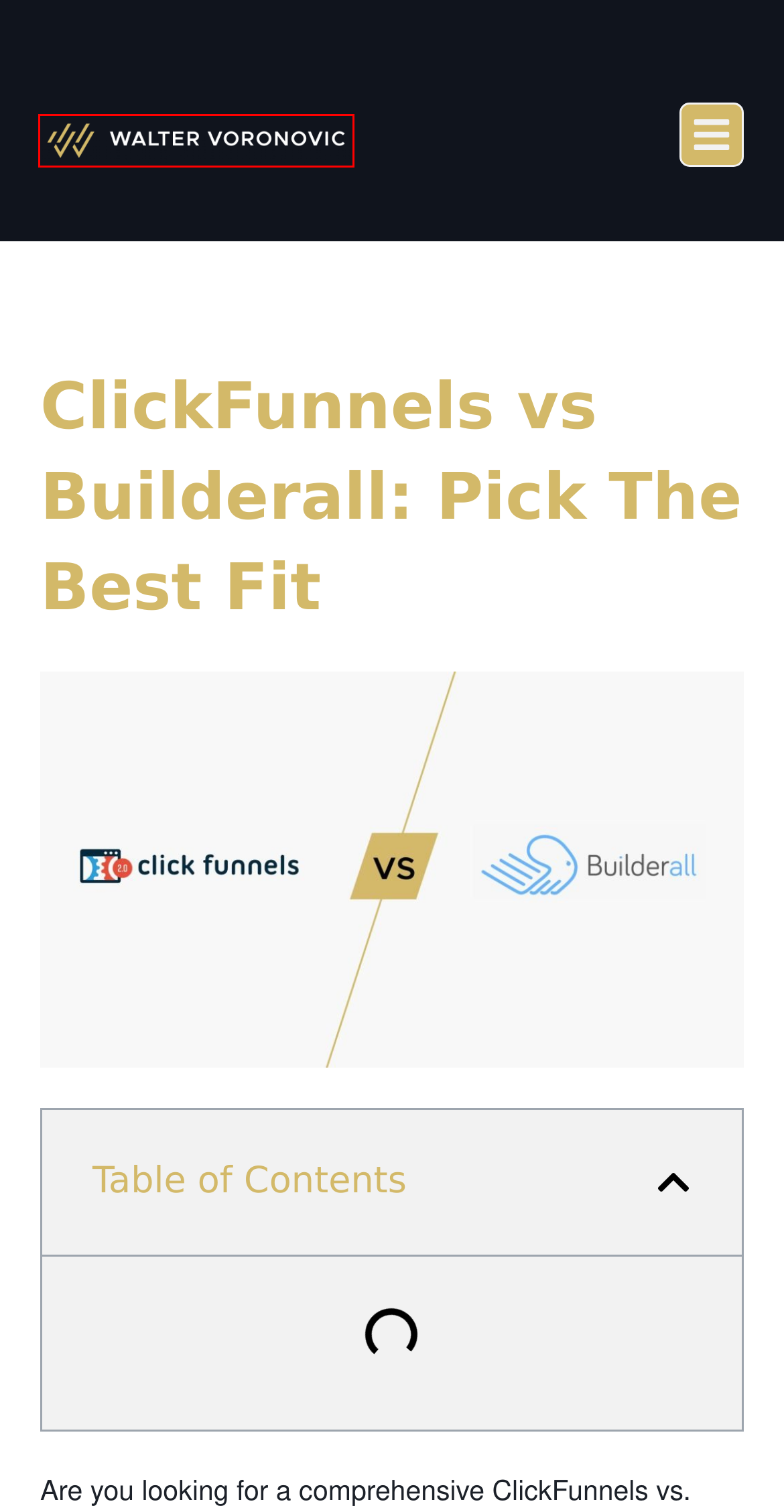You have a screenshot showing a webpage with a red bounding box highlighting an element. Choose the webpage description that best fits the new webpage after clicking the highlighted element. The descriptions are:
A. Best Video Testimonial Software: 7 Tools for Marketers (2023) - Walter Voronovic
B. SaaS Marketing Agency by Walter Voronovic - Walter Voronovic
C. Best All In One Marketing Platforms: Affordable to Premium (2023) - Walter Voronovic
D. Digital Marketing - Walter Voronovic
E. Landing Page Builder for Lead Generation
F. About - Walter Voronovic
G. Best Ad Tracking Software: Affordable, Premium & Best (2023) - Walter Voronovic
H. Contact - Walter Voronovic

B